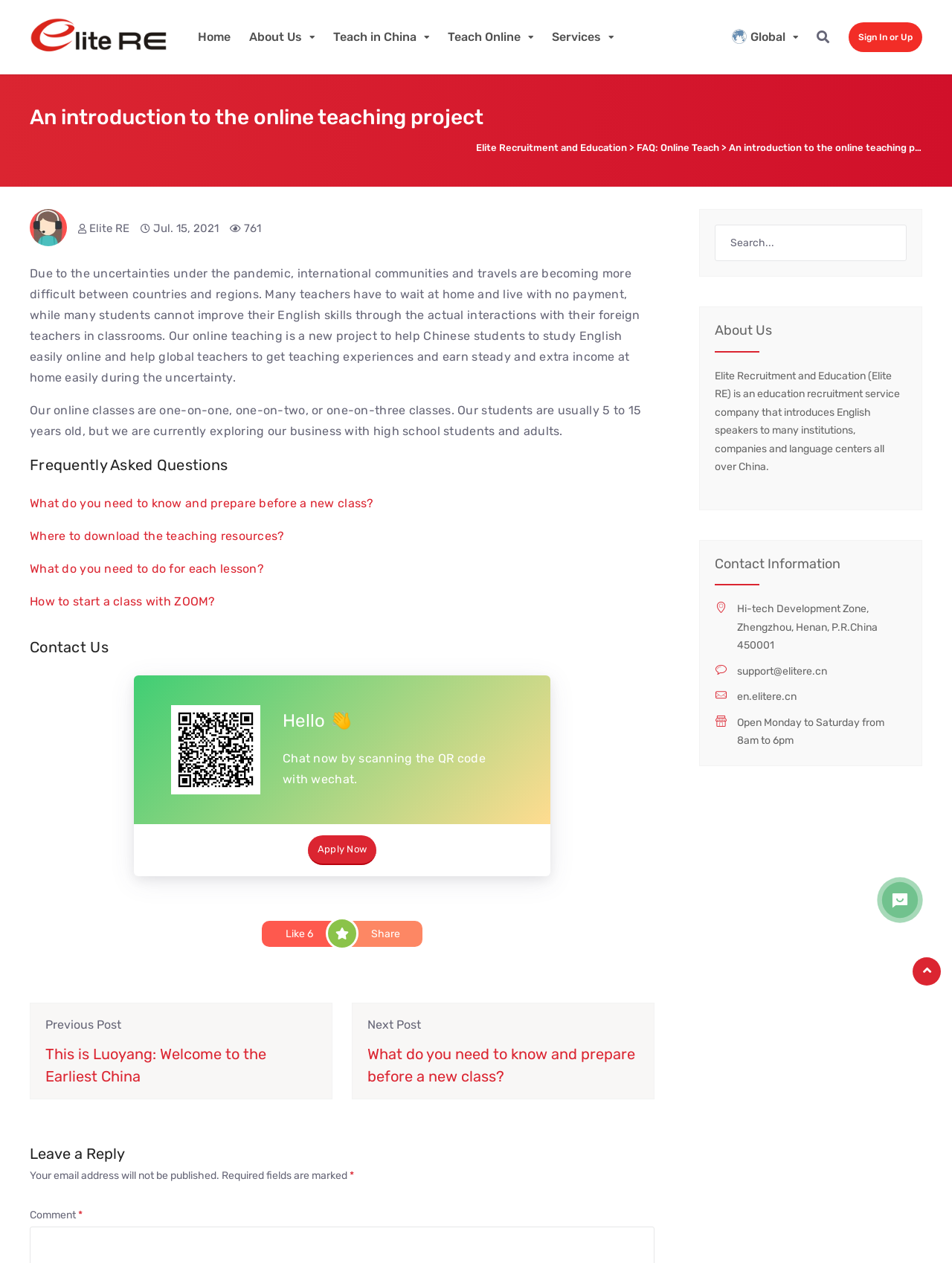What is the purpose of the online teaching project?
Please describe in detail the information shown in the image to answer the question.

The purpose of the online teaching project can be found in the paragraph that describes the project, which states that it aims to help Chinese students study English easily online and help global teachers to get teaching experiences and earn steady and extra income at home easily during the uncertainty.